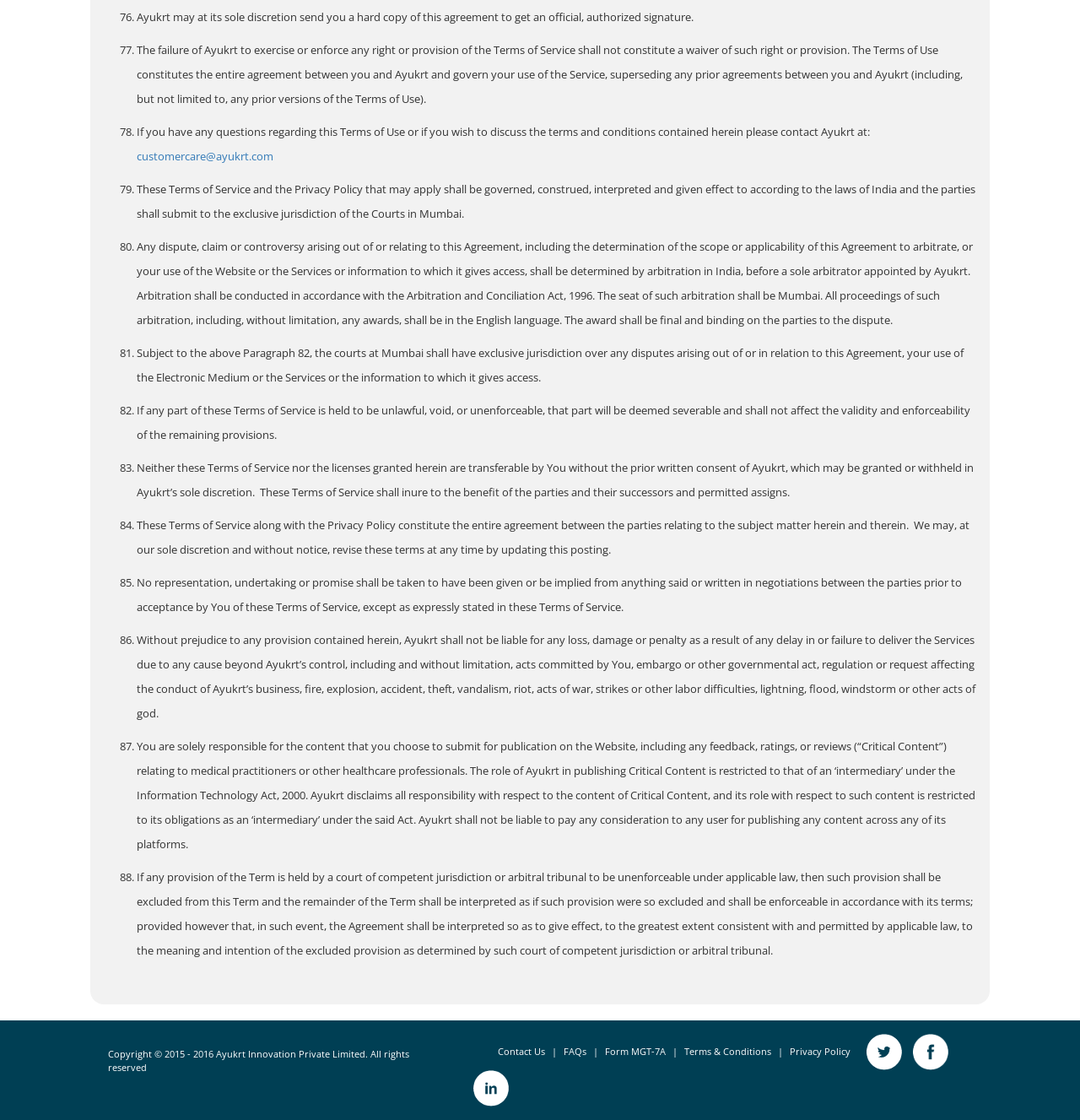Determine the bounding box coordinates of the clickable area required to perform the following instruction: "Contact us". The coordinates should be represented as four float numbers between 0 and 1: [left, top, right, bottom].

[0.461, 0.933, 0.504, 0.944]